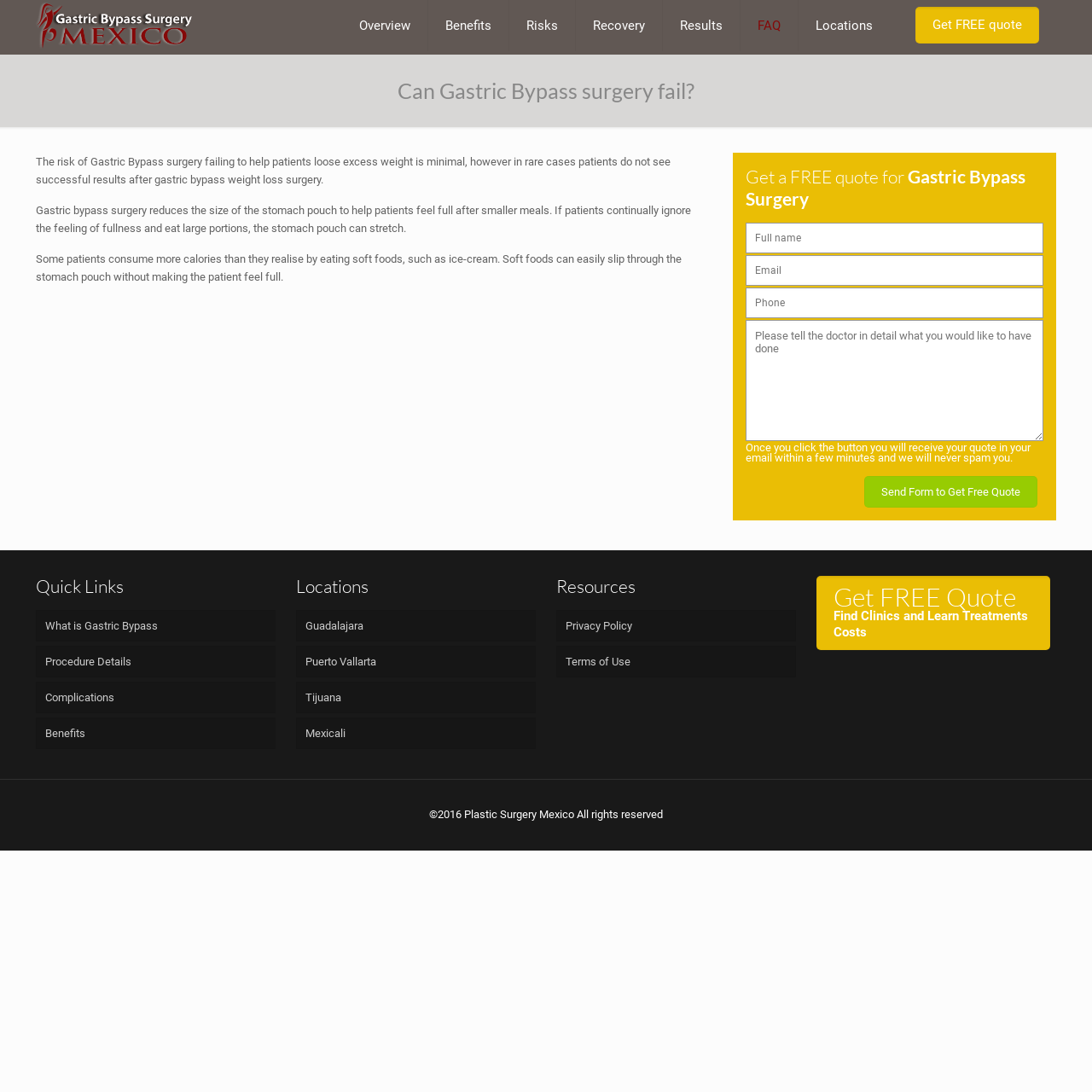What is the copyright year mentioned on the webpage?
Please look at the screenshot and answer using one word or phrase.

2016